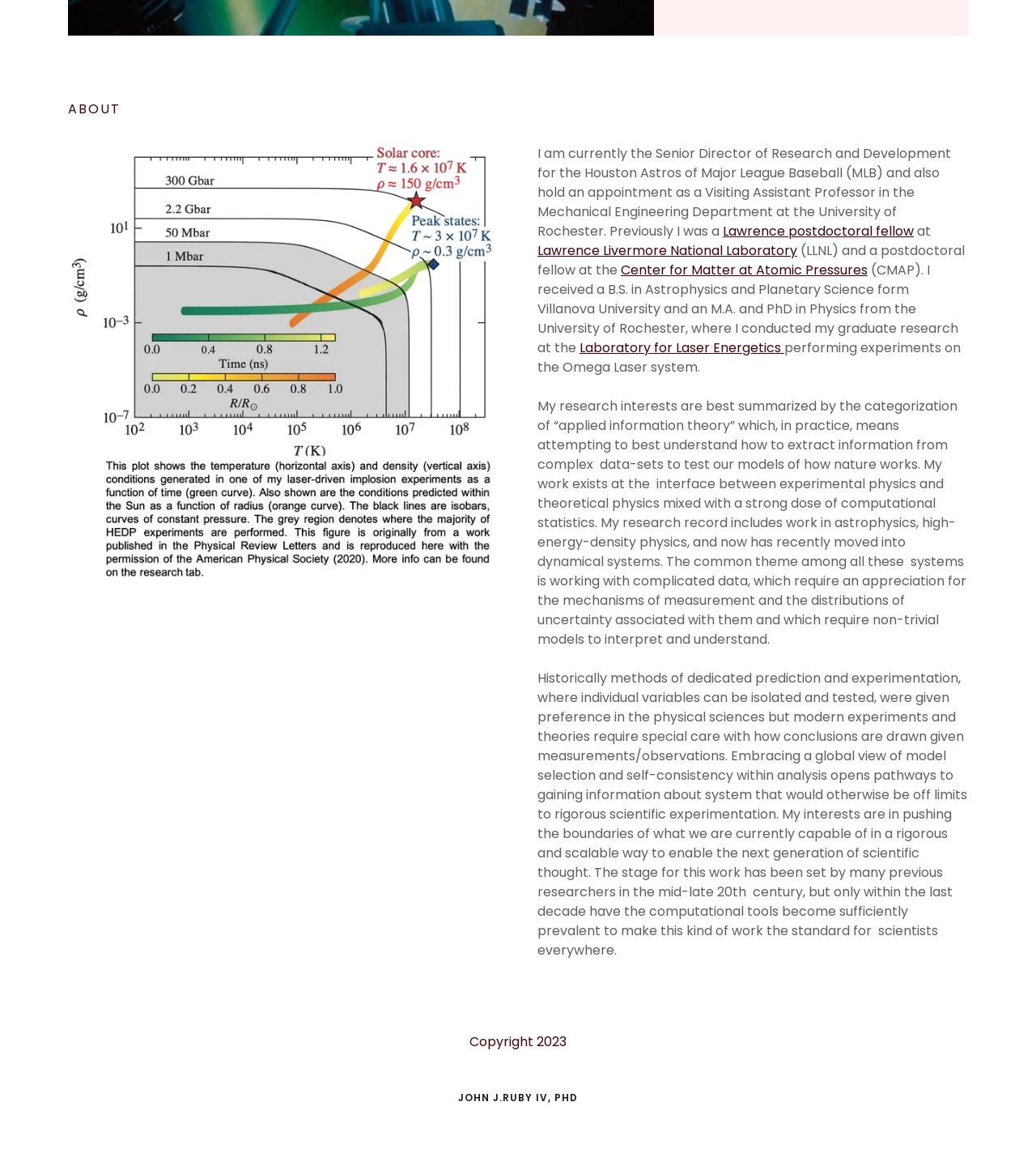Based on the element description, predict the bounding box coordinates (top-left x, top-left y, bottom-right x, bottom-right y) for the UI element in the screenshot: Copyright 2023

[0.447, 0.876, 0.553, 0.904]